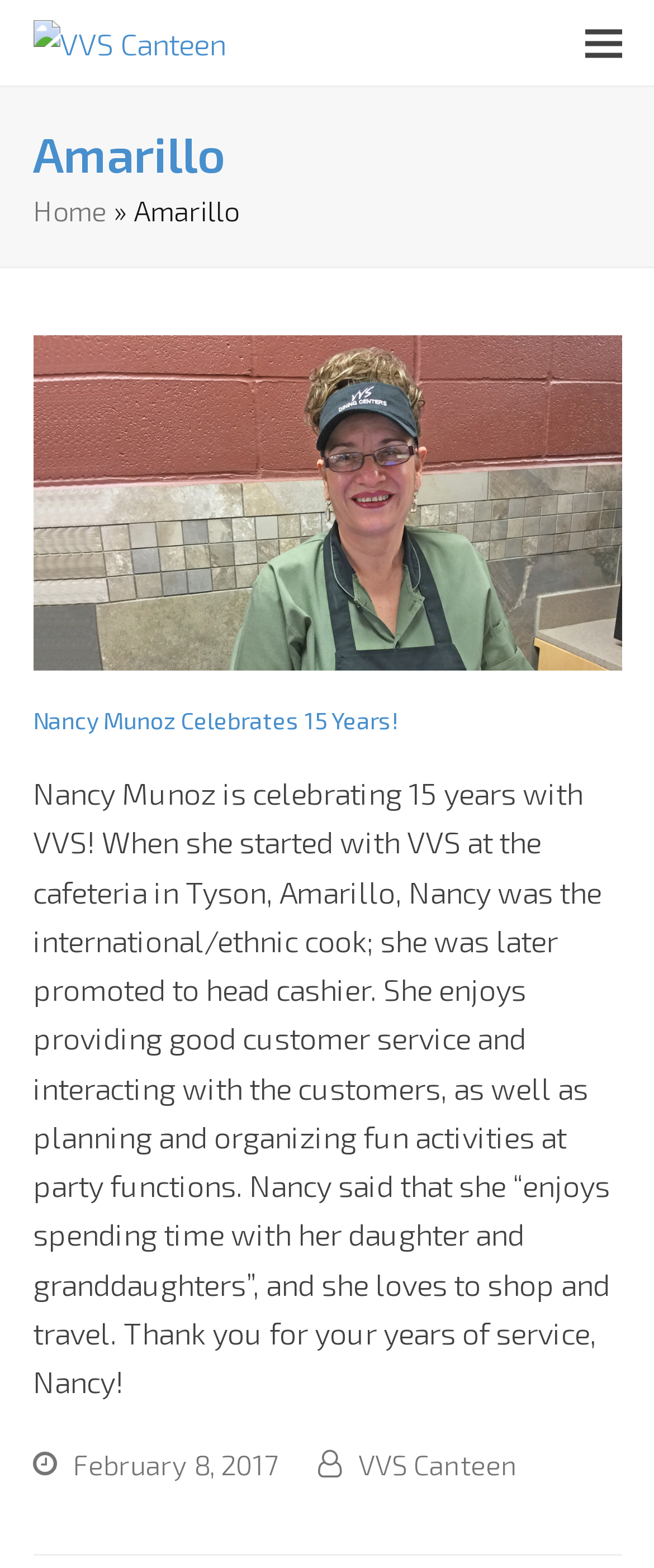What is the name of the canteen mentioned on the webpage?
Based on the screenshot, provide a one-word or short-phrase response.

VVS Canteen